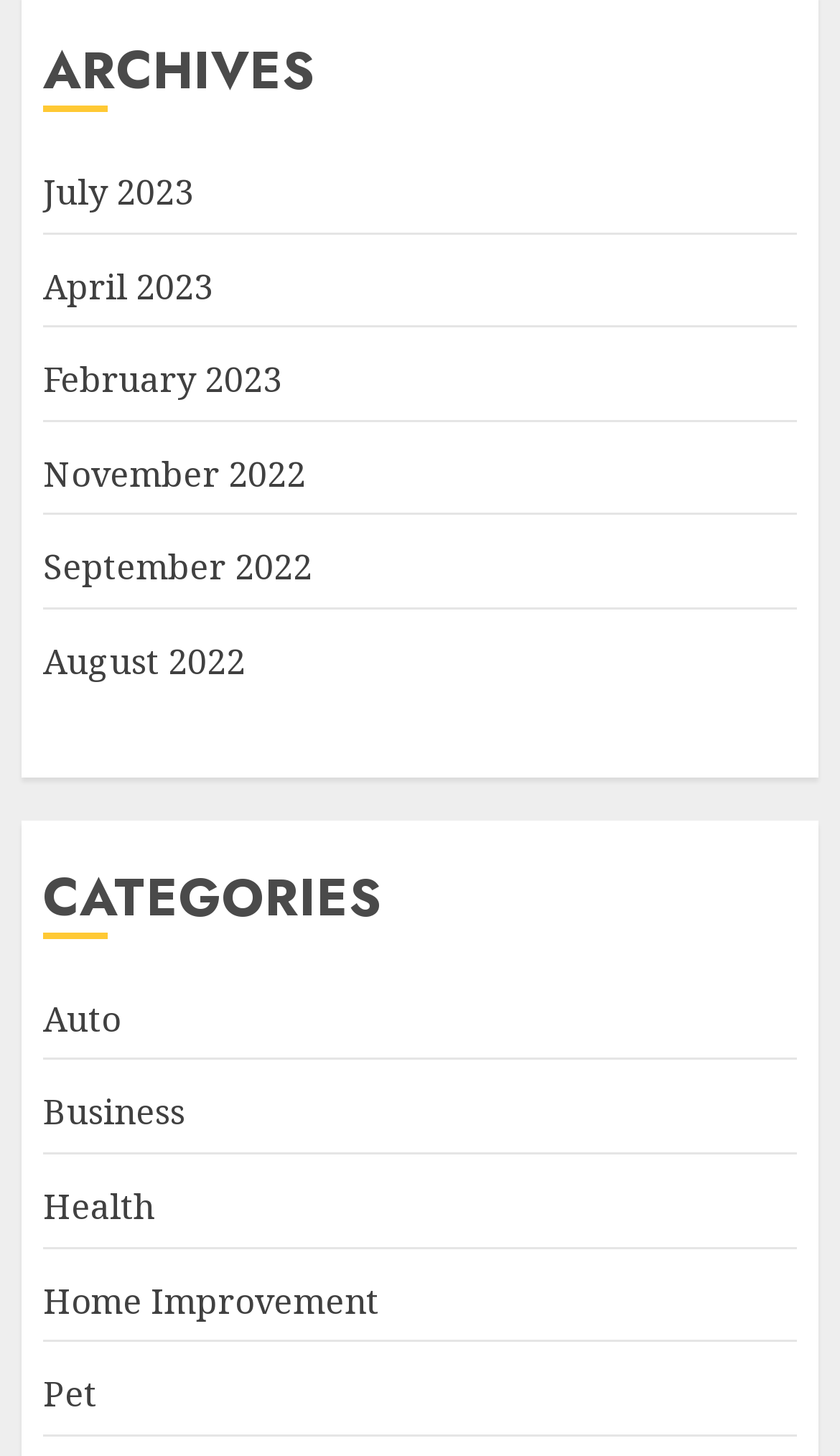How many categories are listed?
Look at the screenshot and respond with a single word or phrase.

6